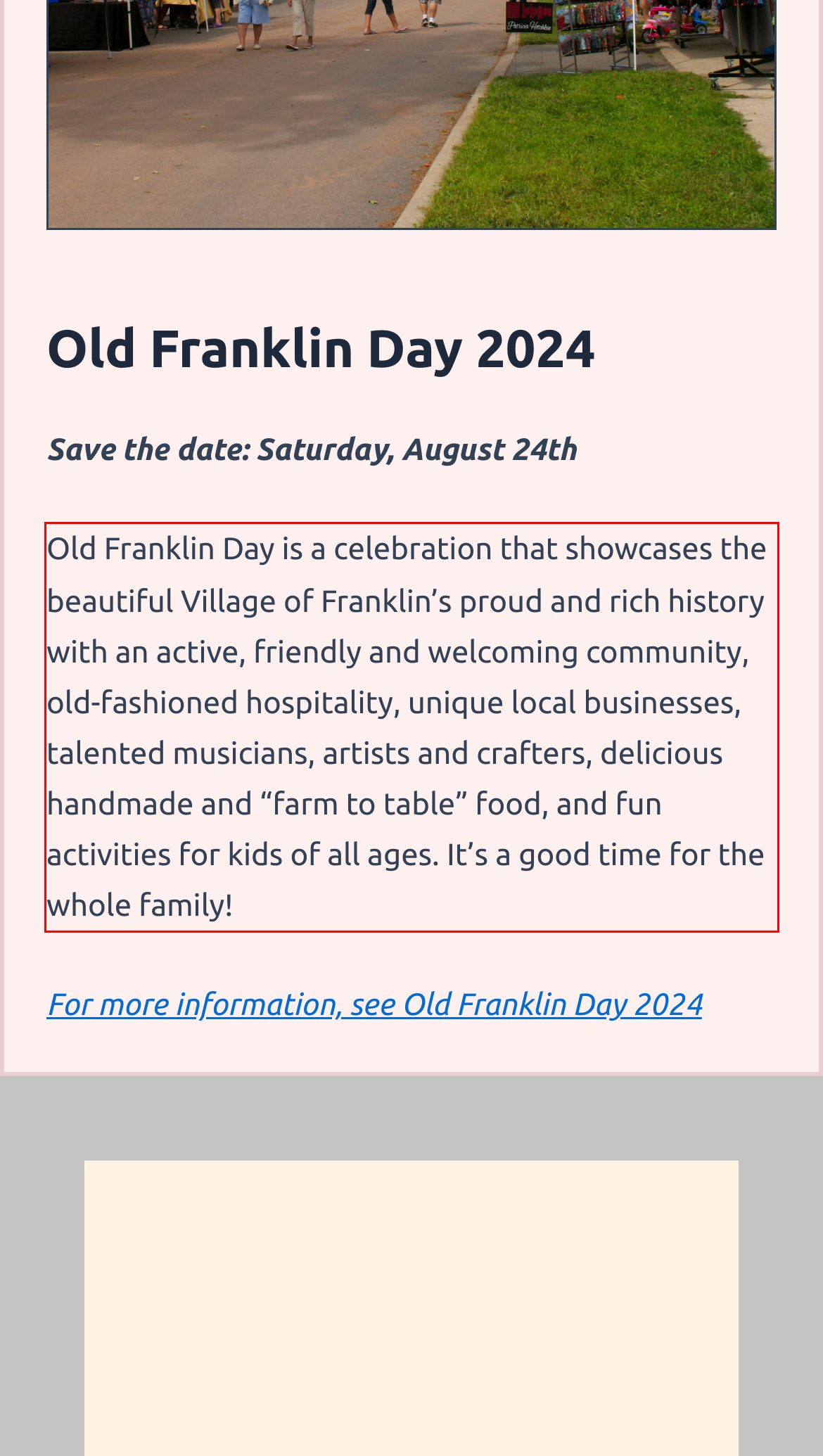Examine the webpage screenshot, find the red bounding box, and extract the text content within this marked area.

Old Franklin Day is a celebration that showcases the beautiful Village of Franklin’s proud and rich history with an active, friendly and welcoming community, old-fashioned hospitality, unique local businesses, talented musicians, artists and crafters, delicious handmade and “farm to table” food, and fun activities for kids of all ages. It’s a good time for the whole family!